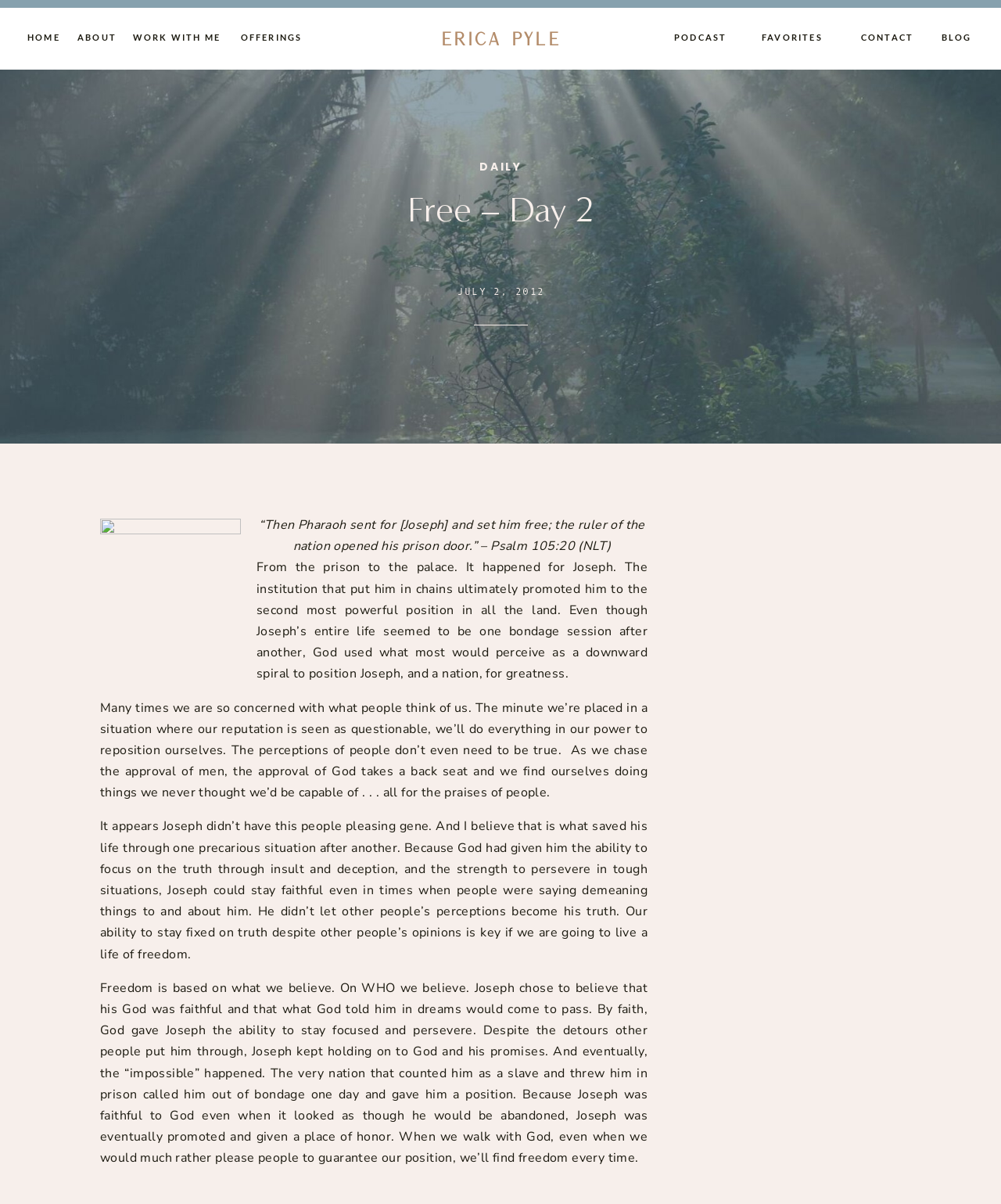What is the scripture of the day?
Could you answer the question in a detailed manner, providing as much information as possible?

I found the scripture of the day by looking at the text of the heading element that mentions 'Psalm 105:20', which is a prominent title on the page, likely indicating the scripture of the day.